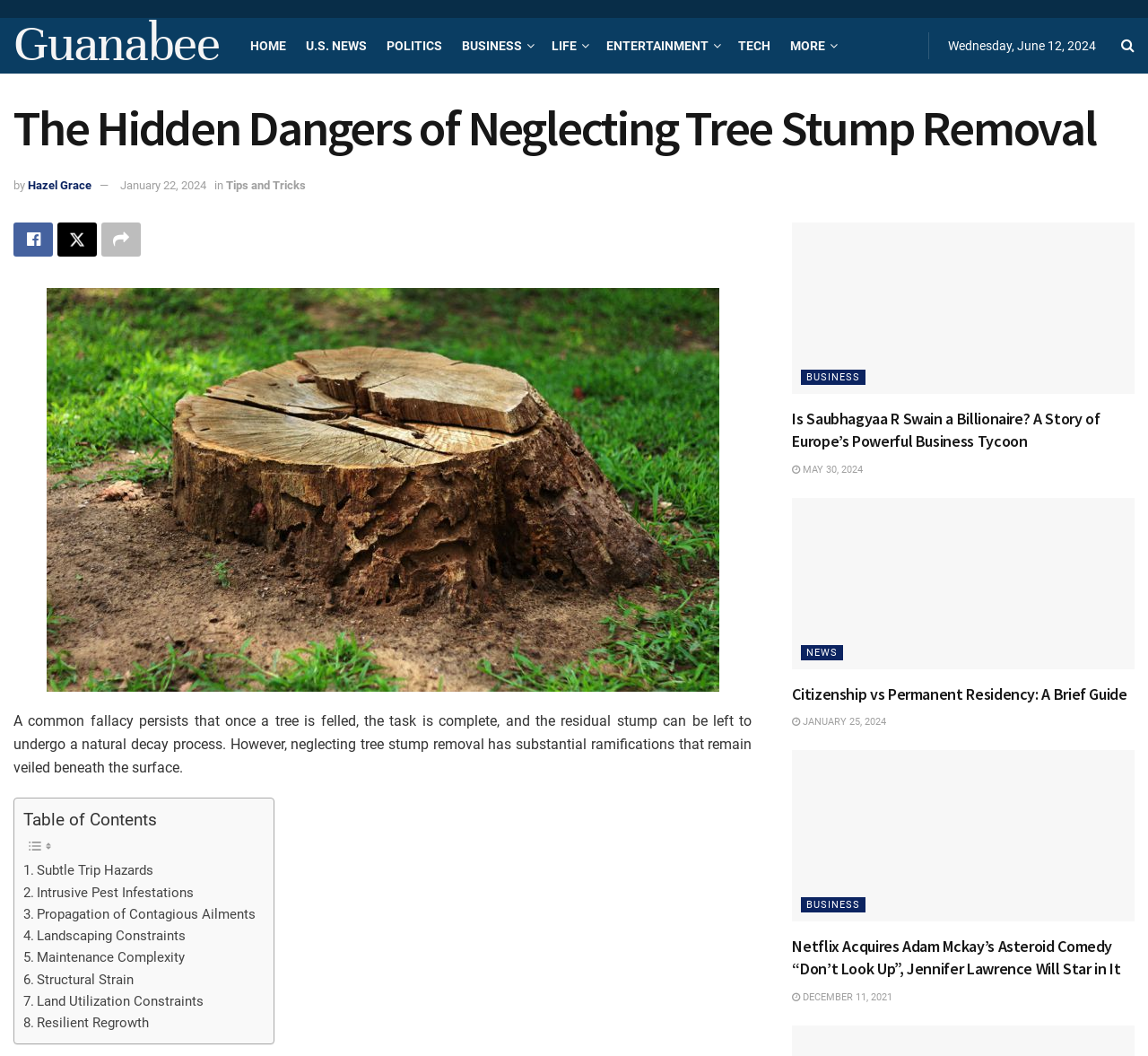Create an elaborate caption that covers all aspects of the webpage.

The webpage is an article titled "The Hidden Dangers of Neglecting Tree Stump Removal" with a focus on the importance of removing tree stumps after felling a tree. At the top of the page, there is a navigation menu with links to various sections, including "HOME", "U.S. NEWS", "POLITICS", "BUSINESS", "LIFE", "ENTERTAINMENT", "TECH", and "MORE". The current date, "Wednesday, June 12, 2024", is displayed next to the navigation menu.

Below the navigation menu, the article title is displayed in a large font, followed by the author's name, "Hazel Grace", and the publication date, "January 22, 2024". There are three social media links and a "Tips and Tricks" link on the same line.

The article begins with a brief introduction, stating that neglecting tree stump removal can have substantial and hidden consequences. The introduction is followed by a table of contents, which lists the various sections of the article, including "Subtle Trip Hazards", "Intrusive Pest Infestations", "Propagation of Contagious Ailments", and others.

To the right of the article, there are three other articles listed, each with a title, an image, and a publication date. The first article is about a billionaire business tycoon, the second is about citizenship vs permanent residency, and the third is about Netflix acquiring a comedy film.

Throughout the page, there are various images and icons, including social media links, a calendar icon, and a table of contents icon. The overall layout is organized, with clear headings and concise text.